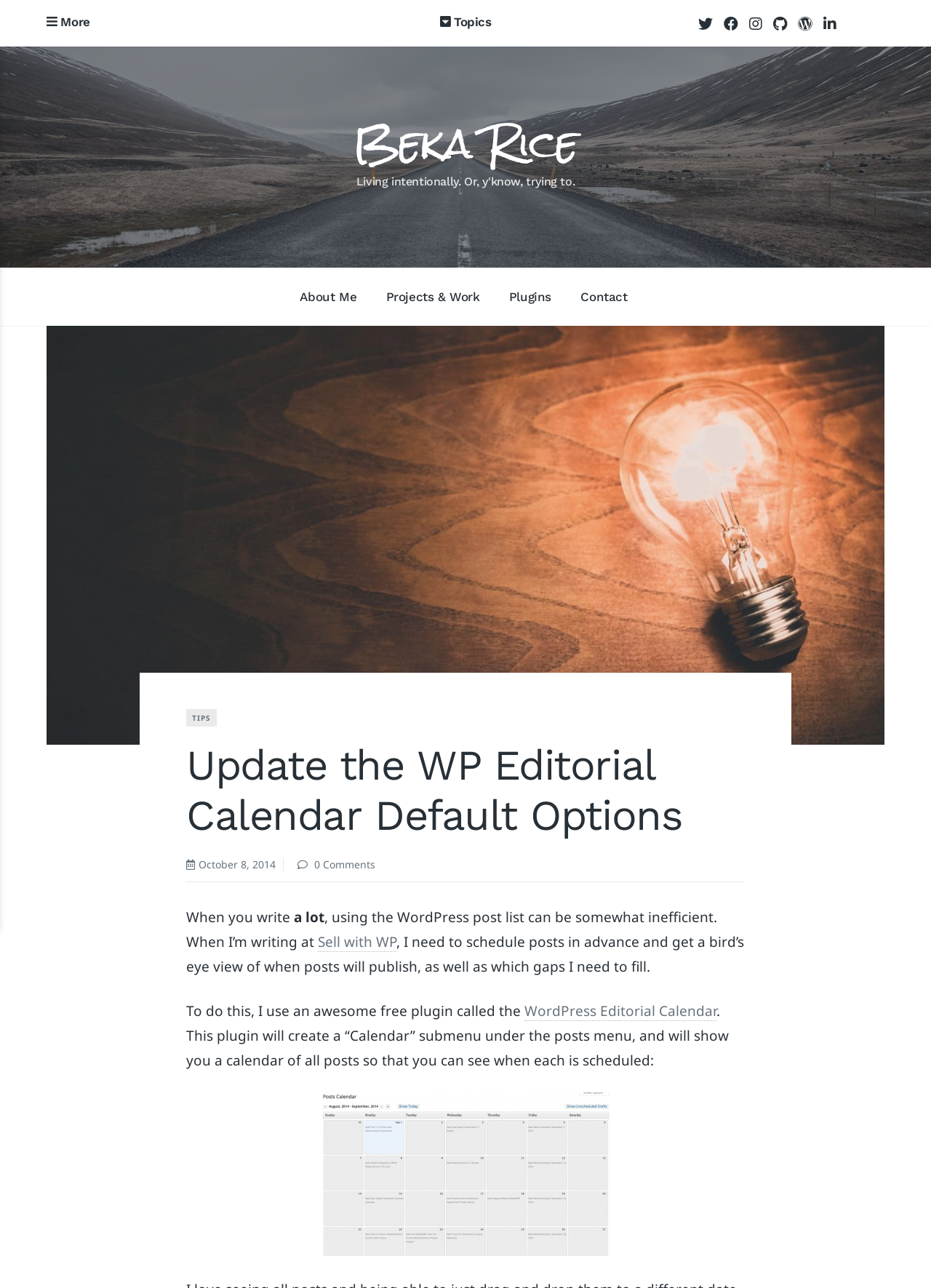Please locate the bounding box coordinates for the element that should be clicked to achieve the following instruction: "View the 'WP Editorial Calendar' plugin". Ensure the coordinates are given as four float numbers between 0 and 1, i.e., [left, top, right, bottom].

[0.2, 0.848, 0.8, 0.975]